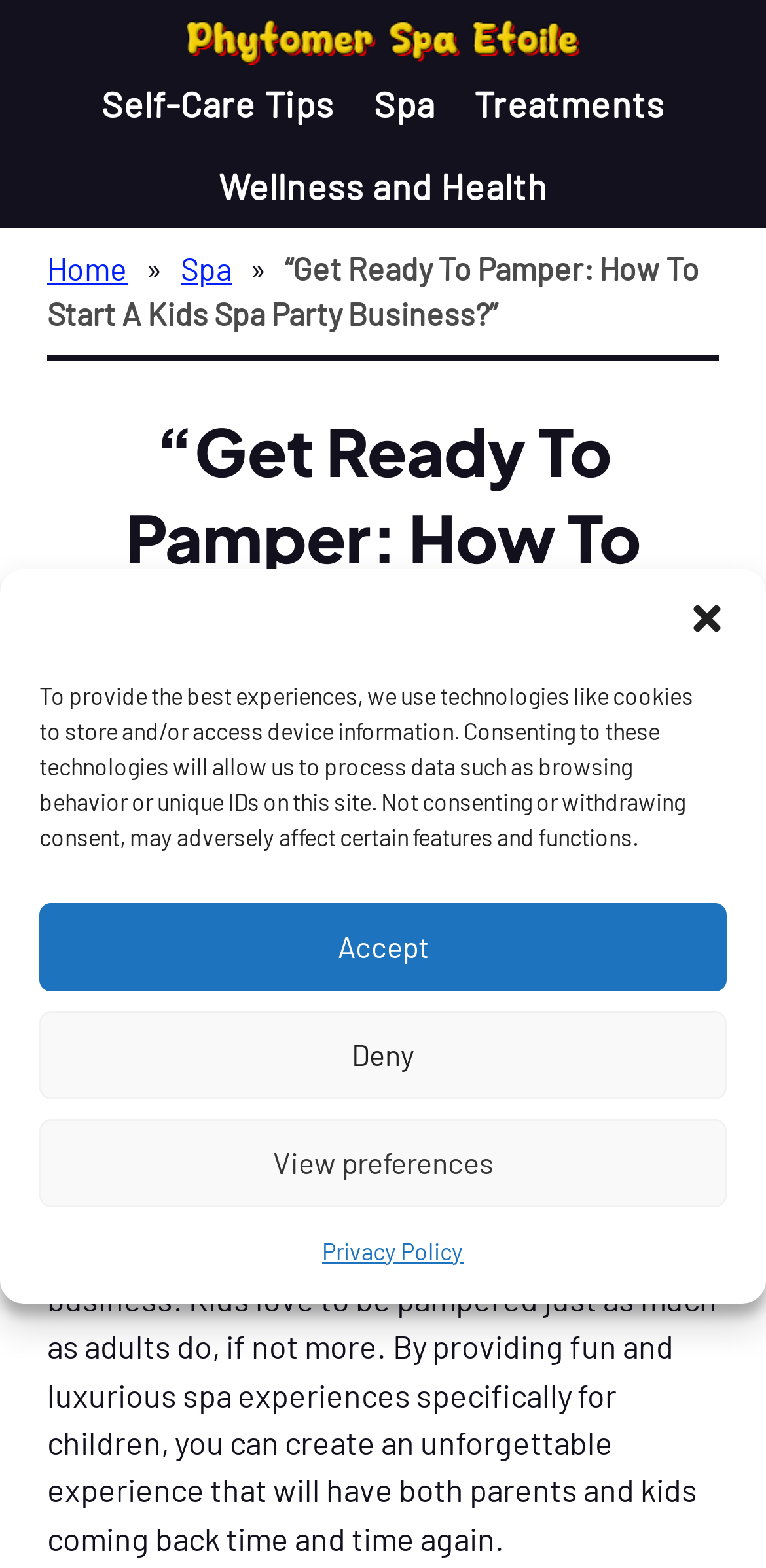Respond to the question below with a single word or phrase:
What social media platforms are available for sharing?

Facebook, Pinterest, Linkedin, Facebook Messenger